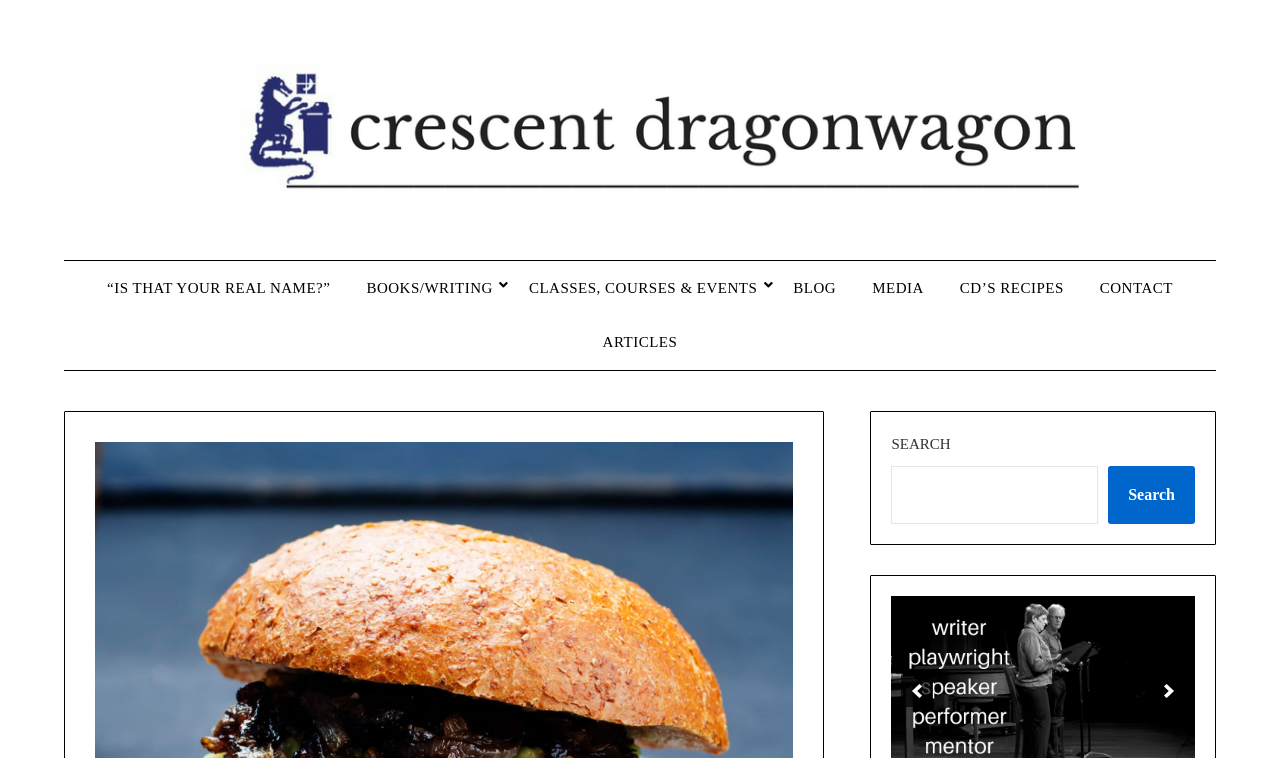Please identify the bounding box coordinates of the element on the webpage that should be clicked to follow this instruction: "go to BLOG". The bounding box coordinates should be given as four float numbers between 0 and 1, formatted as [left, top, right, bottom].

[0.607, 0.344, 0.666, 0.416]